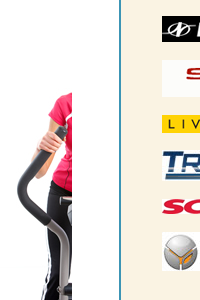Please provide a brief answer to the question using only one word or phrase: 
Is the webpage focused on elliptical trainer reviews?

Yes